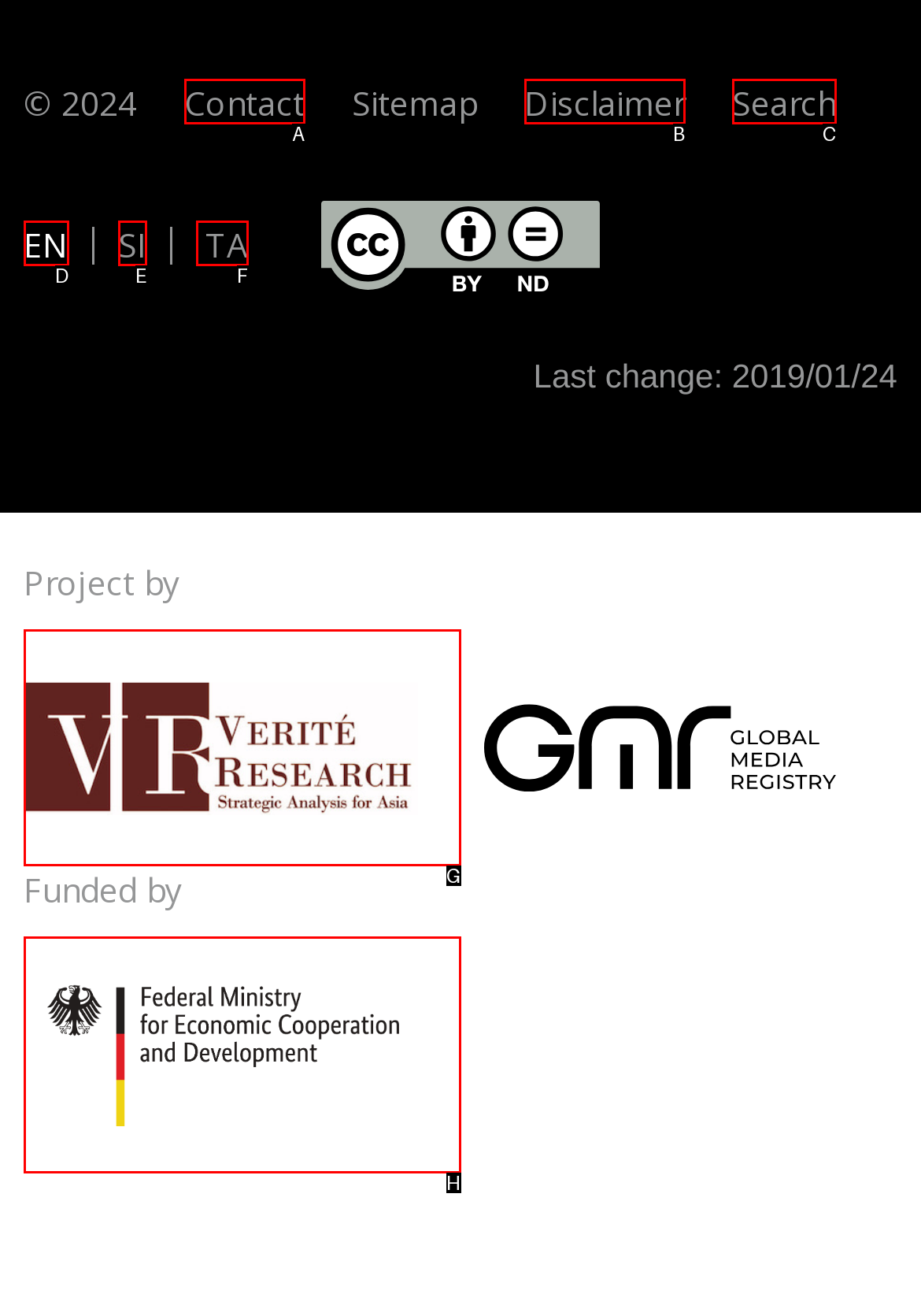Determine which option matches the element description: parent_node: Project by title="Verité Research"
Answer using the letter of the correct option.

G